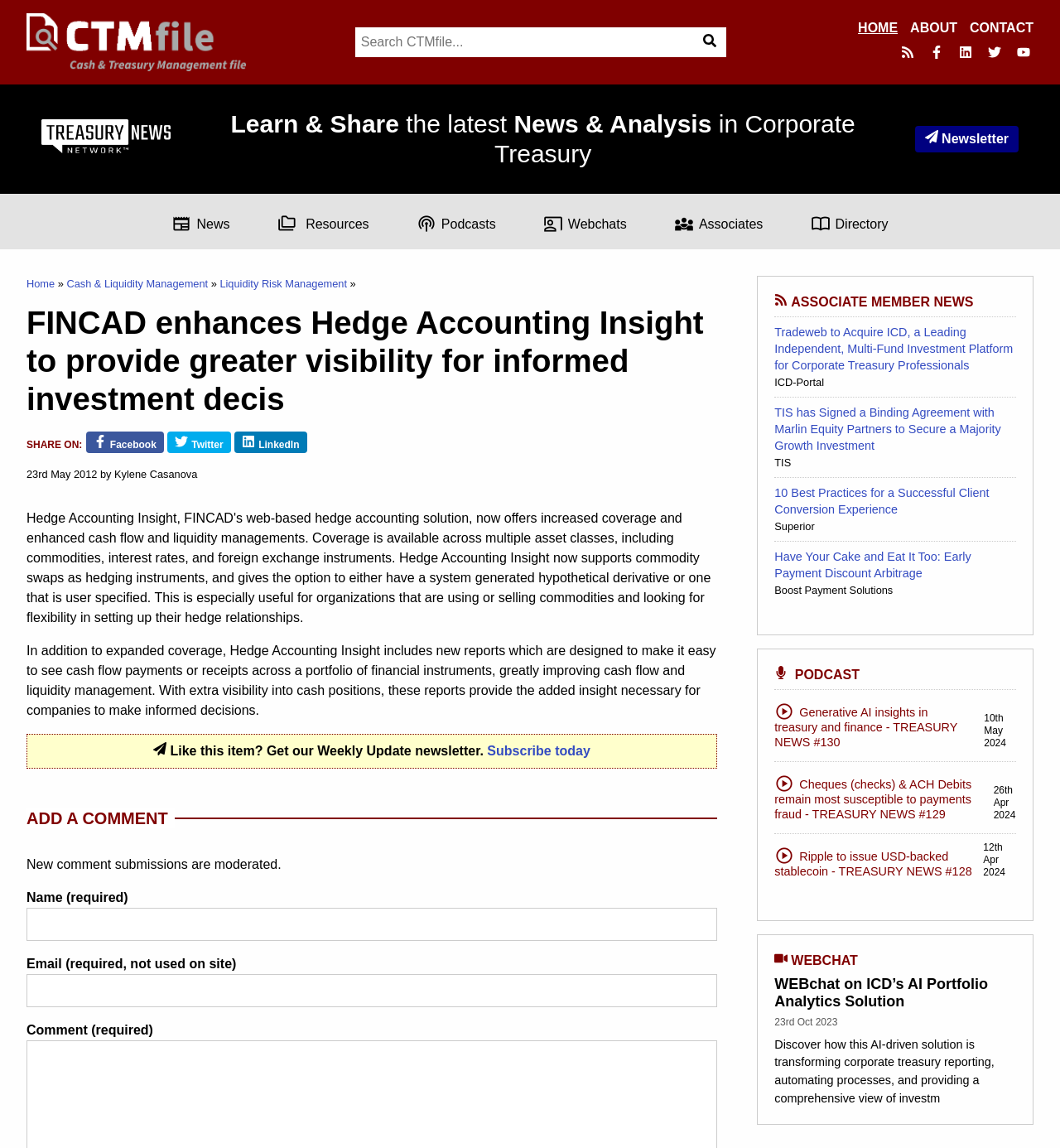How many social media links are available?
Answer with a single word or short phrase according to what you see in the image.

5